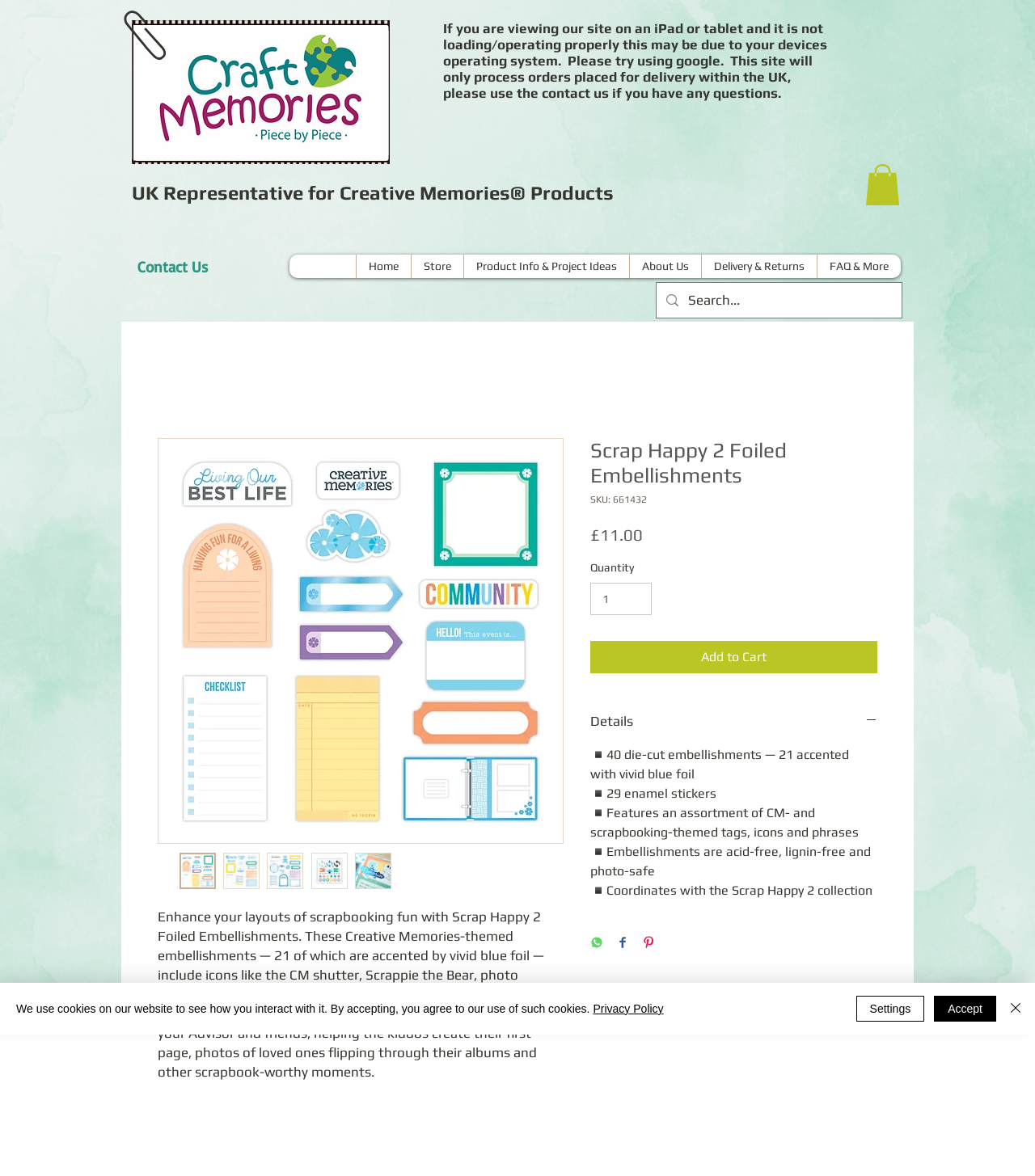Determine the bounding box for the UI element described here: "Product Info & Project Ideas".

[0.448, 0.217, 0.608, 0.237]